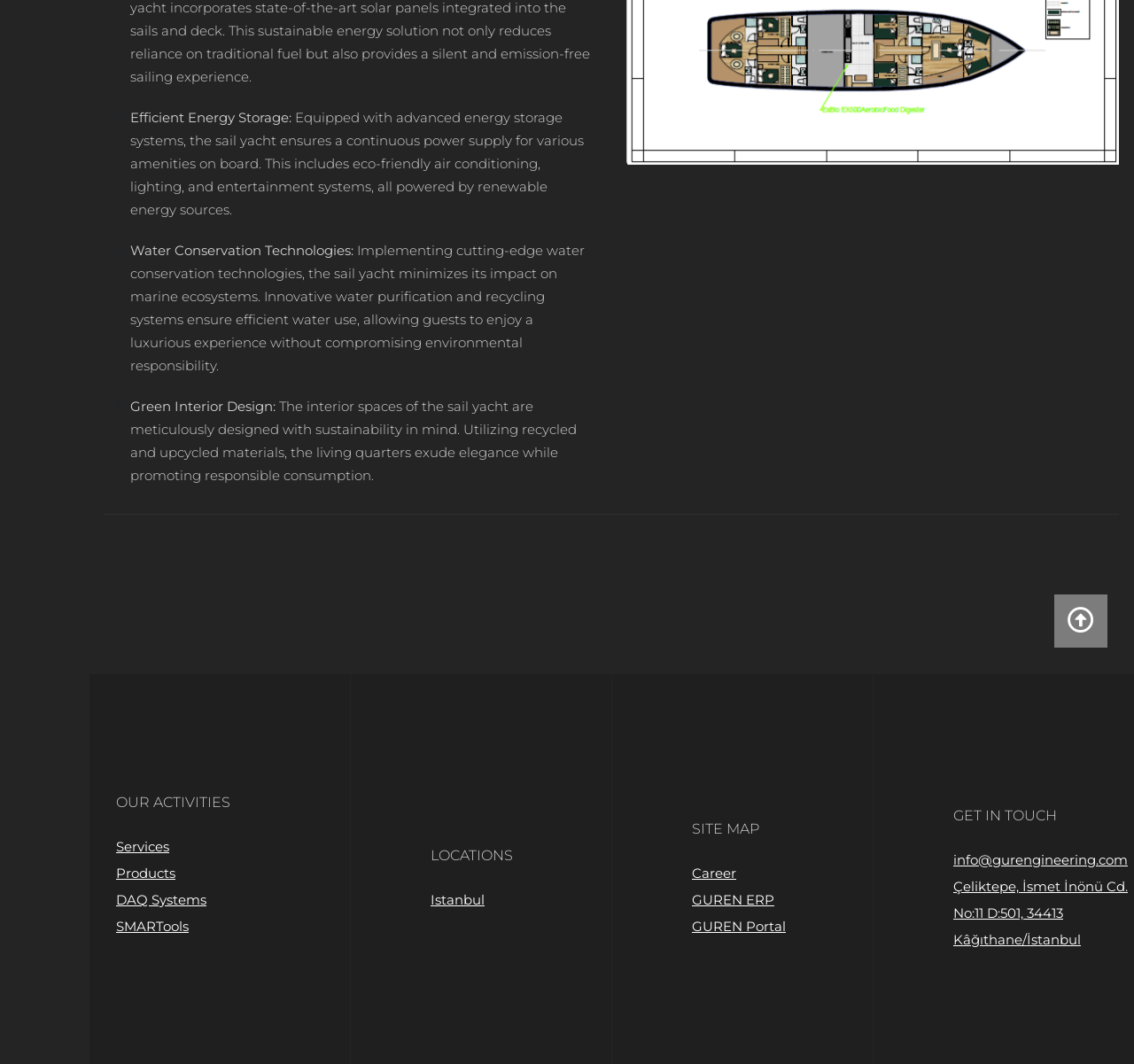What is the sail yacht equipped with?
Give a detailed response to the question by analyzing the screenshot.

The sail yacht is equipped with advanced energy storage systems, which ensure a continuous power supply for various amenities on board, including eco-friendly air conditioning, lighting, and entertainment systems, all powered by renewable energy sources.